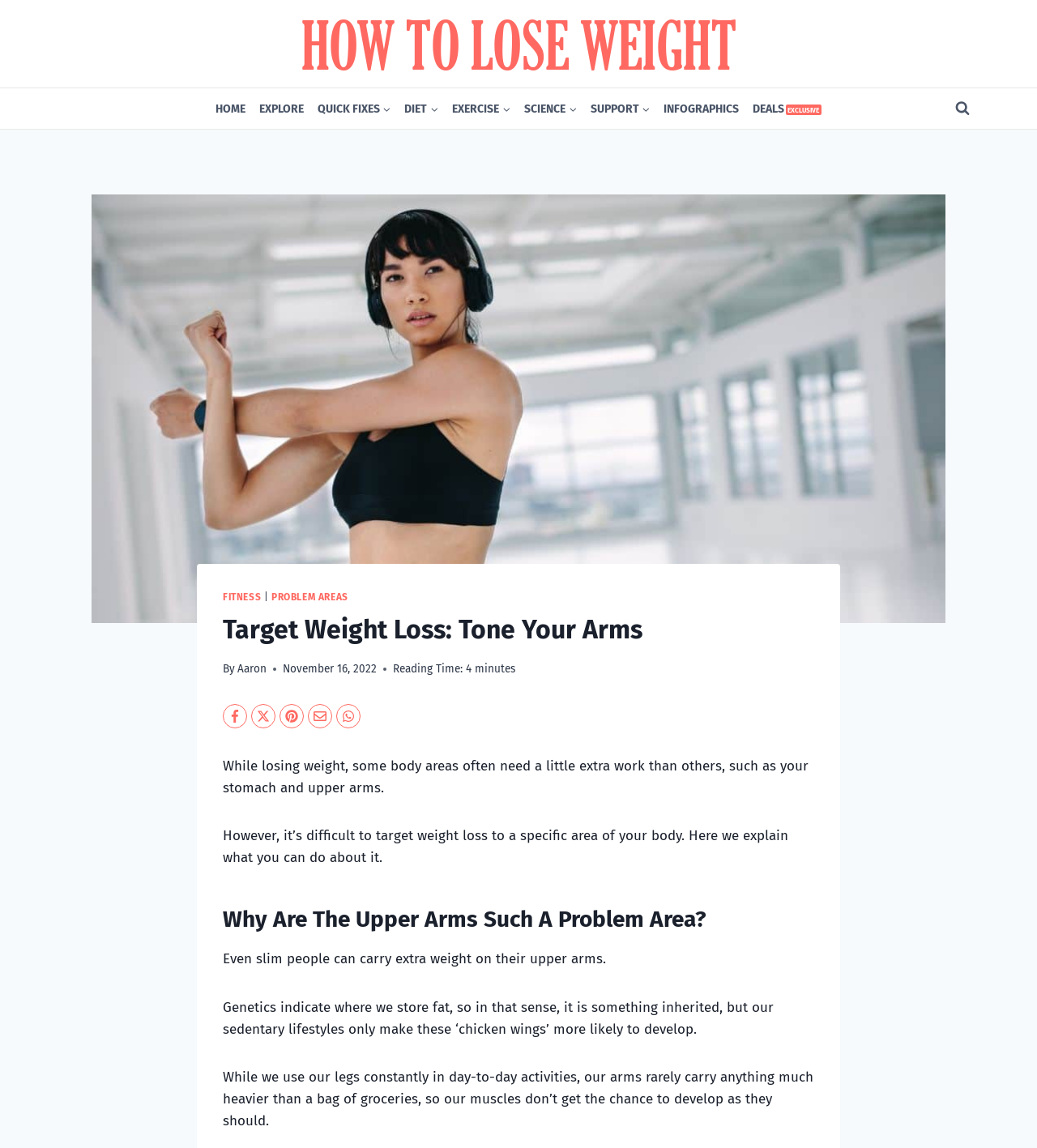Please specify the bounding box coordinates of the area that should be clicked to accomplish the following instruction: "Click on the 'HOME' link". The coordinates should consist of four float numbers between 0 and 1, i.e., [left, top, right, bottom].

[0.201, 0.081, 0.243, 0.108]